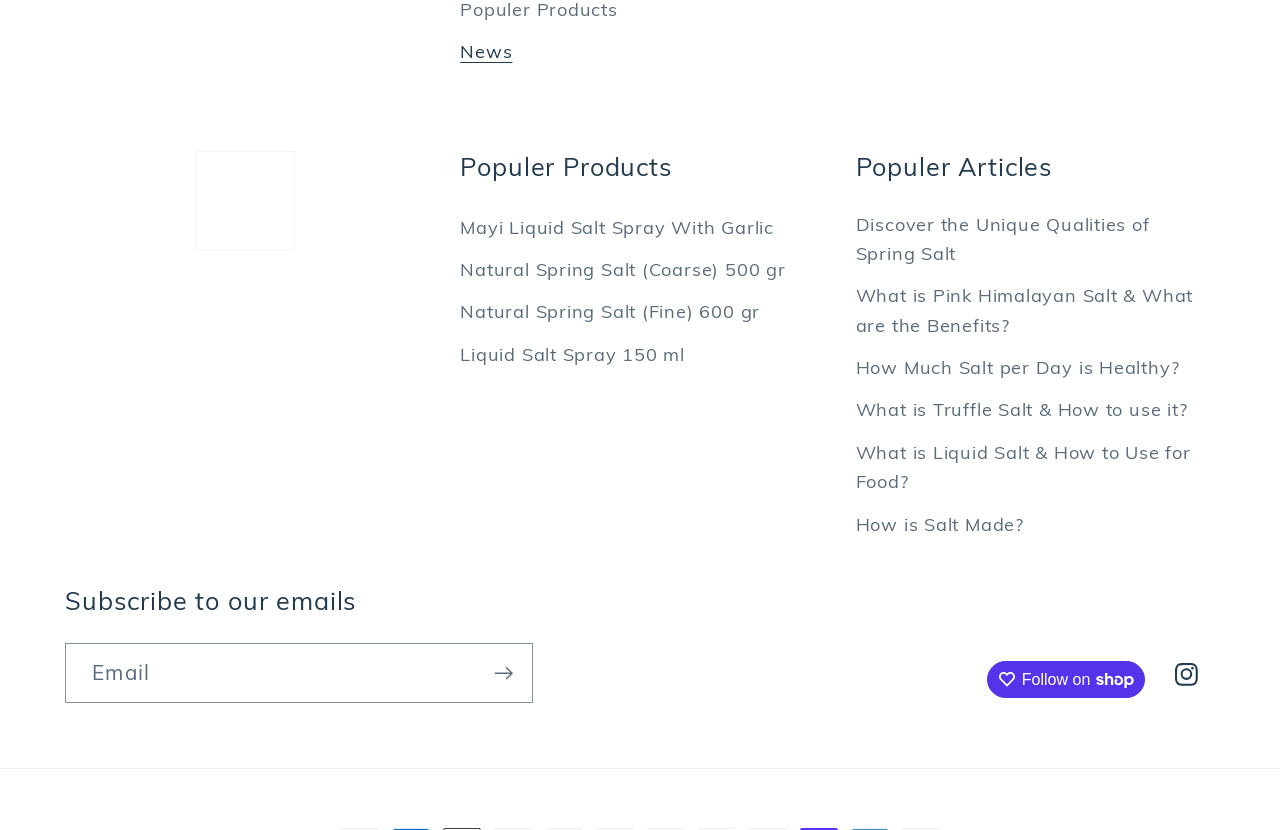What is the last popular product listed?
Using the visual information from the image, give a one-word or short-phrase answer.

Liquid Salt Spray 150 ml